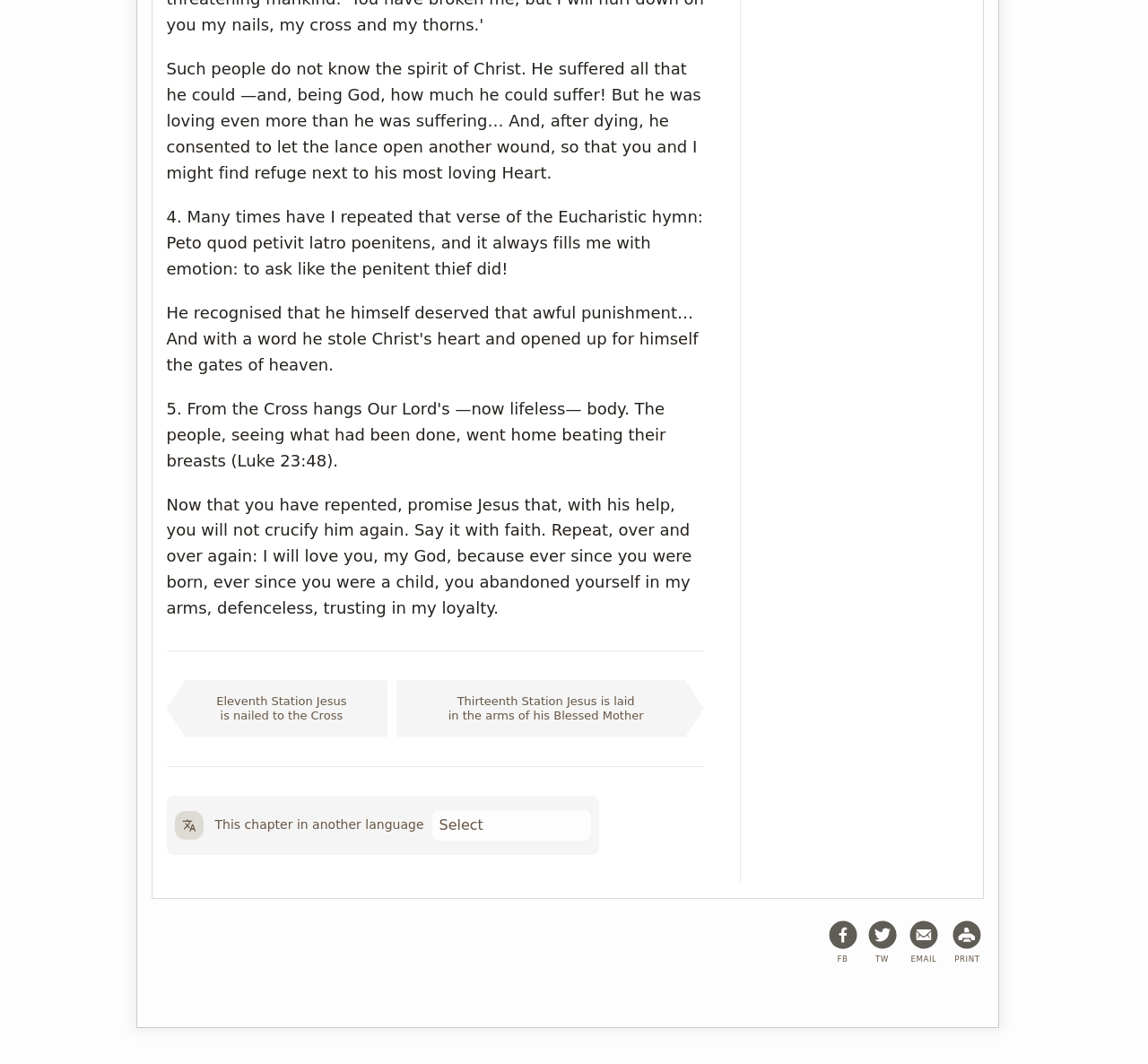Extract the bounding box of the UI element described as: "FB".

[0.721, 0.865, 0.746, 0.906]